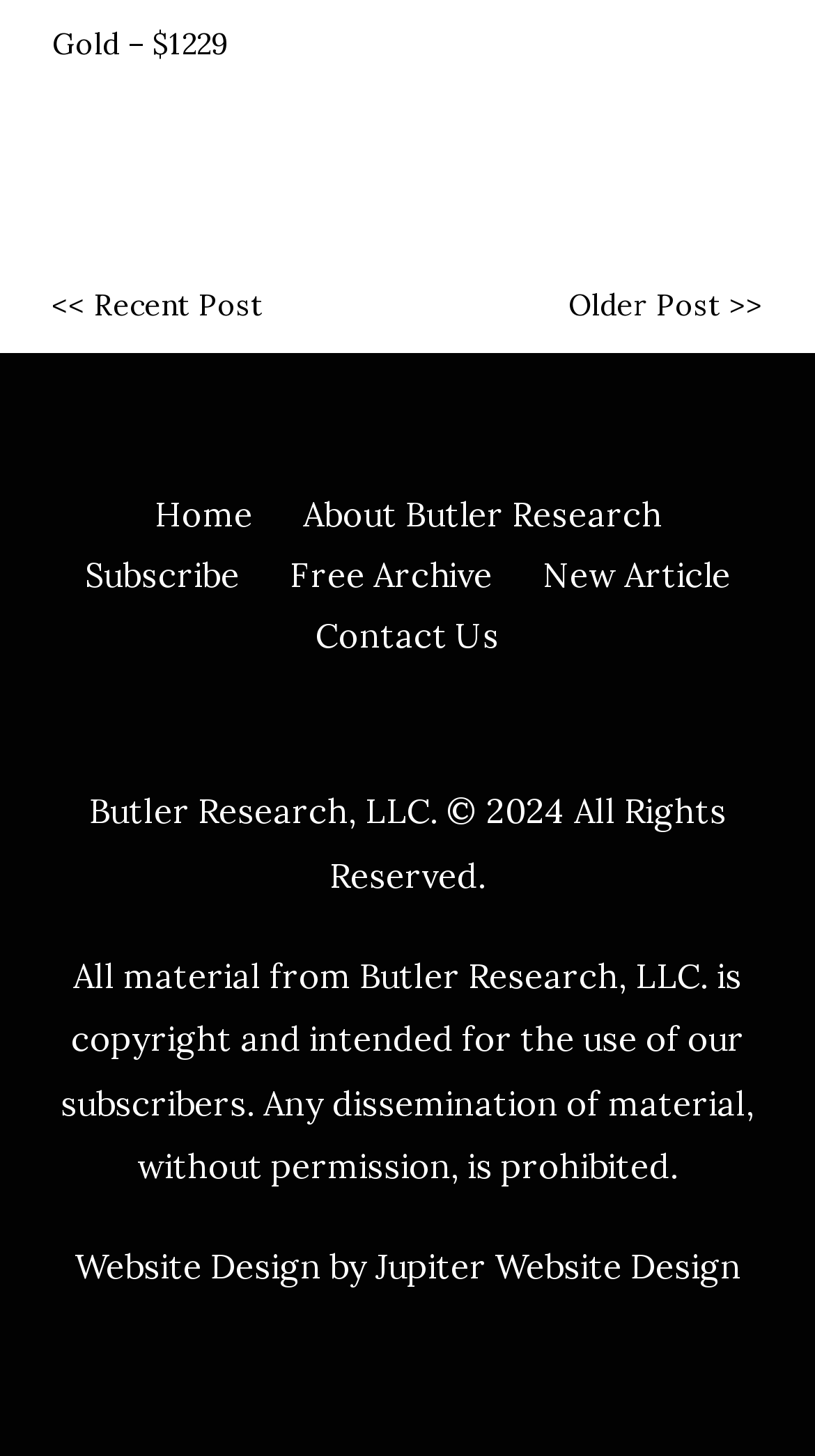Bounding box coordinates are specified in the format (top-left x, top-left y, bottom-right x, bottom-right y). All values are floating point numbers bounded between 0 and 1. Please provide the bounding box coordinate of the region this sentence describes: << Recent Post

[0.064, 0.196, 0.323, 0.222]